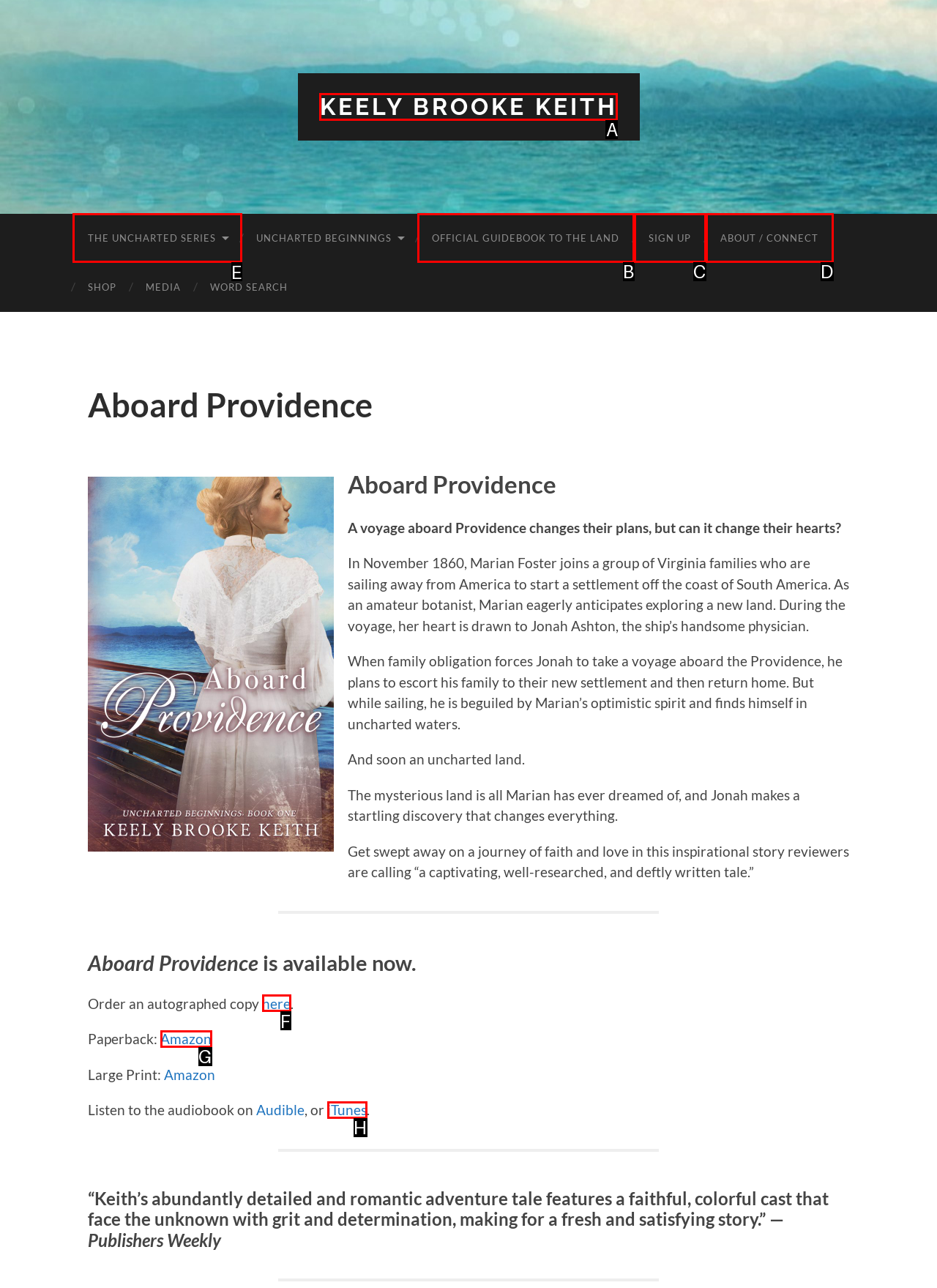Choose the correct UI element to click for this task: Explore the Uncharted Series Answer using the letter from the given choices.

E